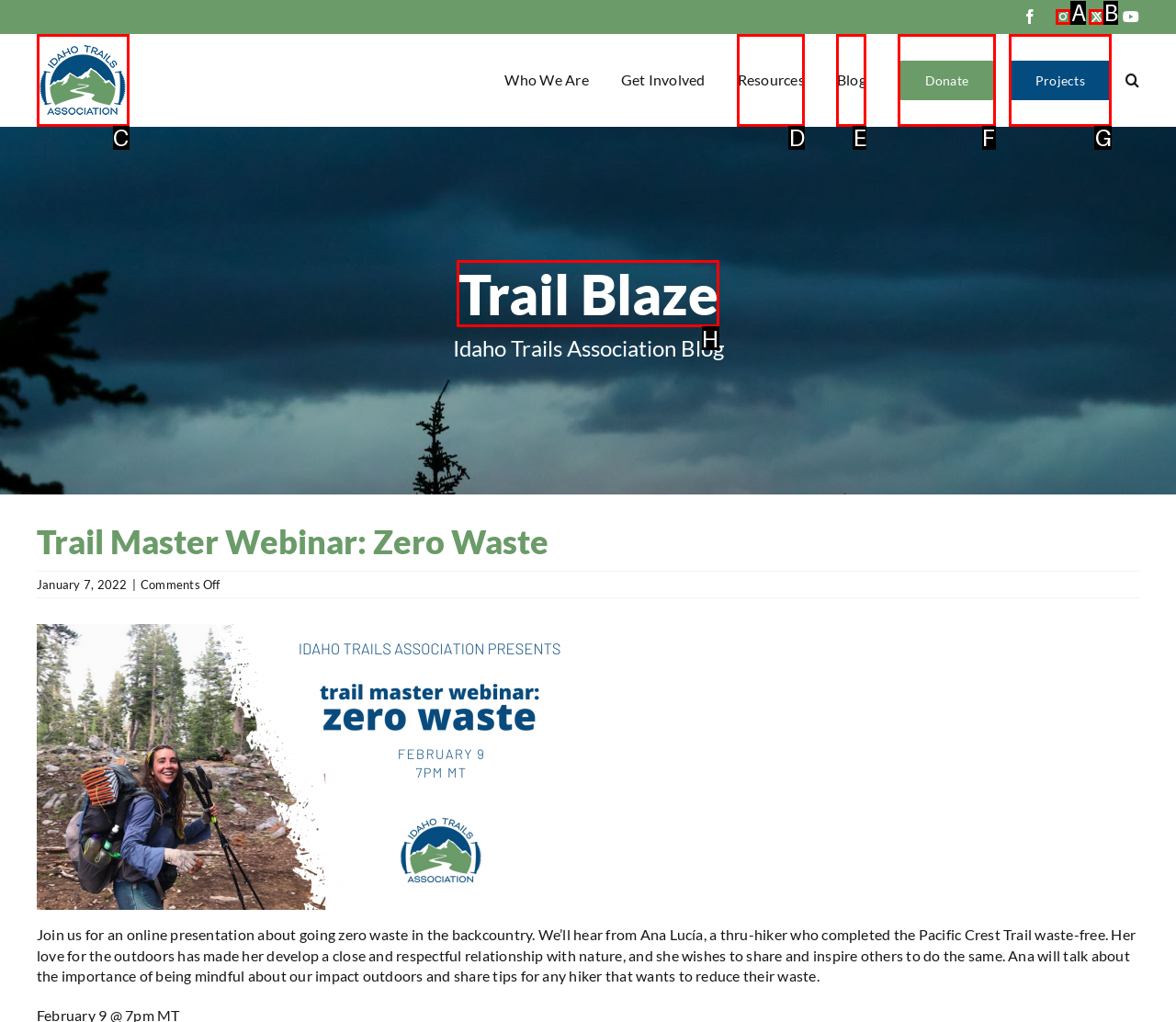For the given instruction: Read Trail Blaze, determine which boxed UI element should be clicked. Answer with the letter of the corresponding option directly.

H